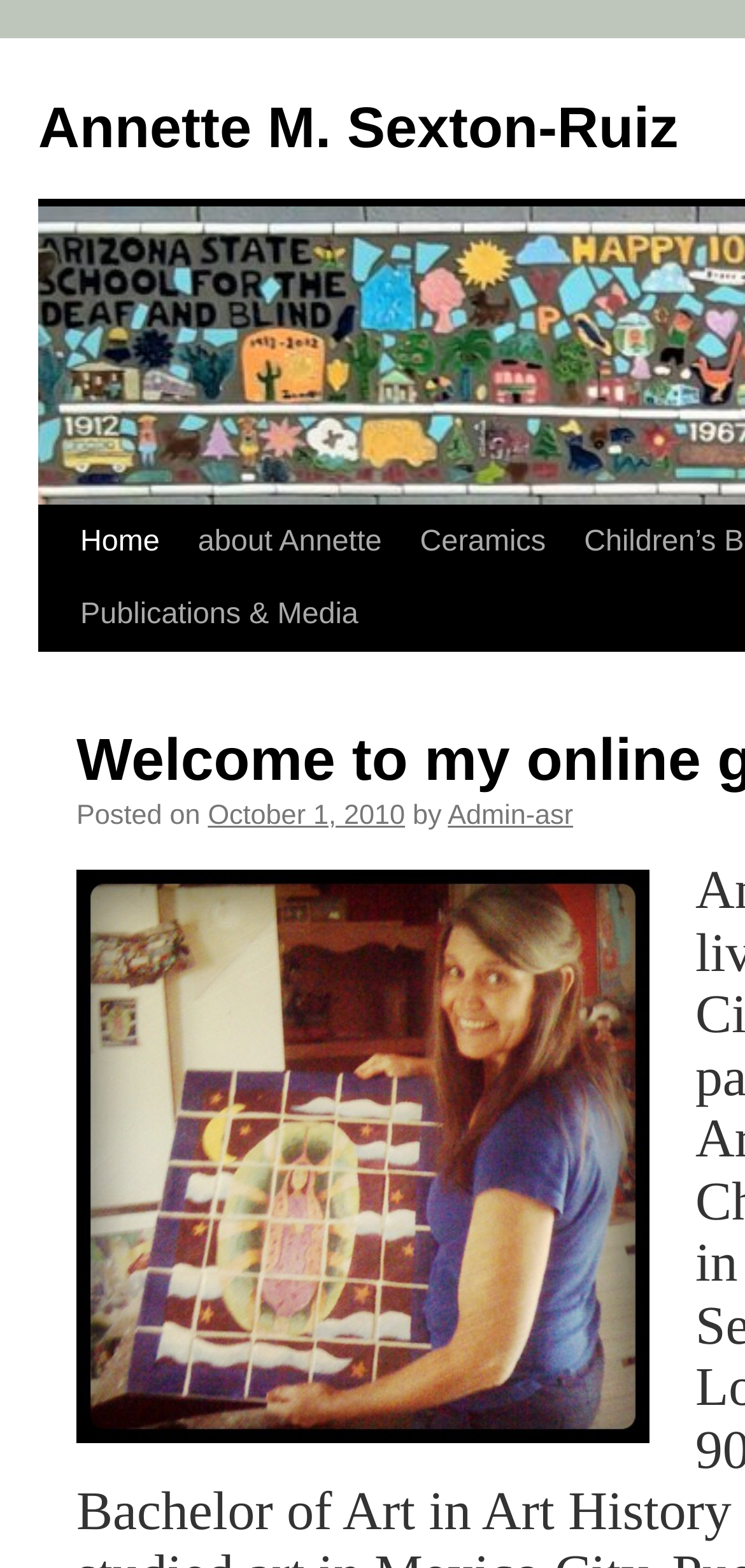Please answer the following question as detailed as possible based on the image: 
What is the name of the artist?

The name of the artist can be found in the top-left corner of the webpage, where it is written as a link 'Annette M. Sexton-Ruiz'.